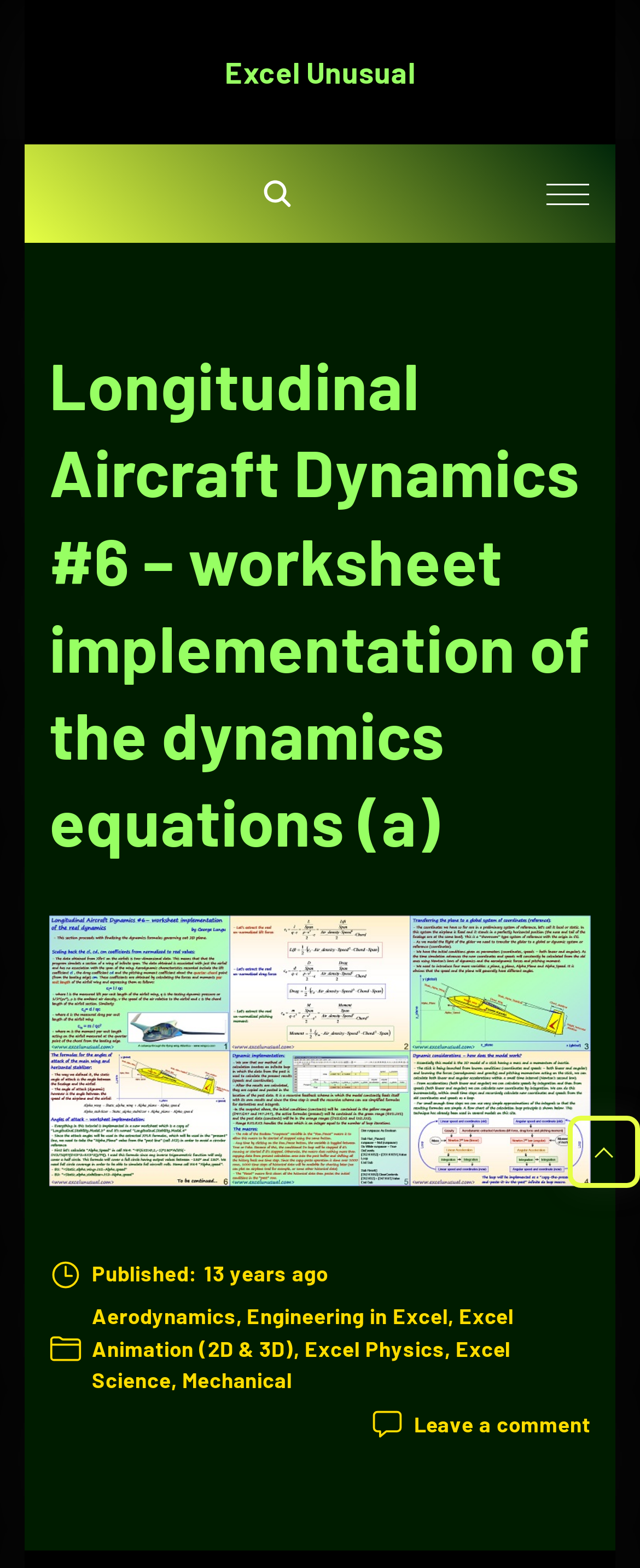Give an extensive and precise description of the webpage.

The webpage is about Longitudinal Aircraft Dynamics, specifically worksheet implementation of the dynamics equations. At the top-left corner, there is a link to "Excel Unusual". Below it, there is a search dropdown toggler button with an accompanying image. To the right of the search button, there is a top menu toggler button.

The main heading "Longitudinal Aircraft Dynamics #6 – worksheet implementation of the dynamics equations (a)" is located at the top-center of the page. Below the heading, there is a large figure that takes up most of the page's width, containing an image related to the topic.

On the top-right corner, there is a "Go to top" link. Below the figure, there are several links to related topics, including "Aerodynamics", "Engineering in Excel", "Excel Animation (2D & 3D)", "Excel Physics", "Excel Science", and "Mechanical". These links are arranged horizontally, with some of them having multiple lines.

There are also several images scattered throughout the page, some of which are icons or buttons, while others appear to be related to the topic. Additionally, there is a "Published" label with a timestamp "13 years ago" located near the bottom-left corner of the page. A "Leave a comment" link is located at the bottom-right corner.